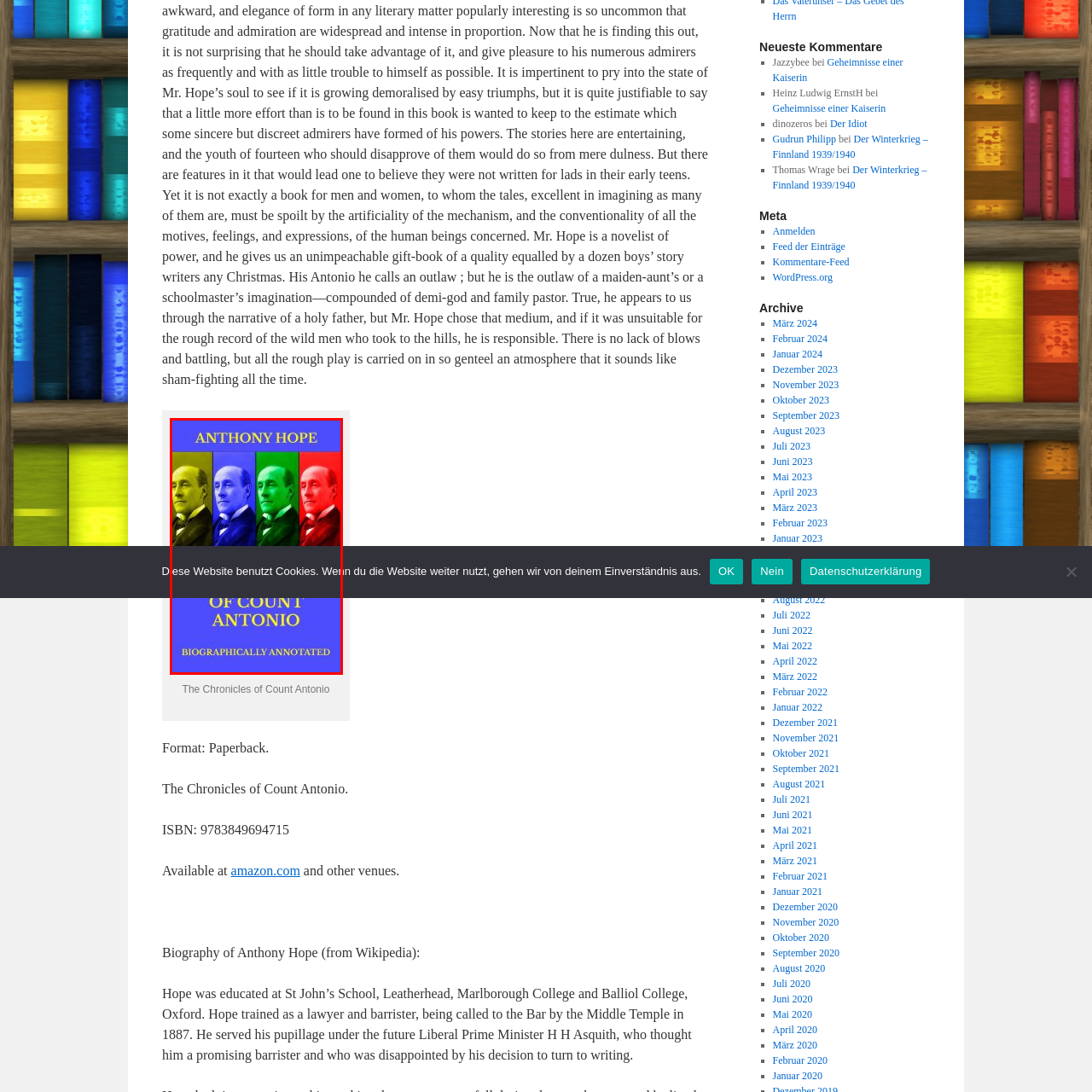What is written below the title?
Look closely at the image highlighted by the red bounding box and give a comprehensive answer to the question.

The words 'BIOGRAPHICALLY ANNOTATED' appear below the title, adding context about the book's content, which indicates that 'BIOGRAPHICALLY ANNOTATED' is written below the title.